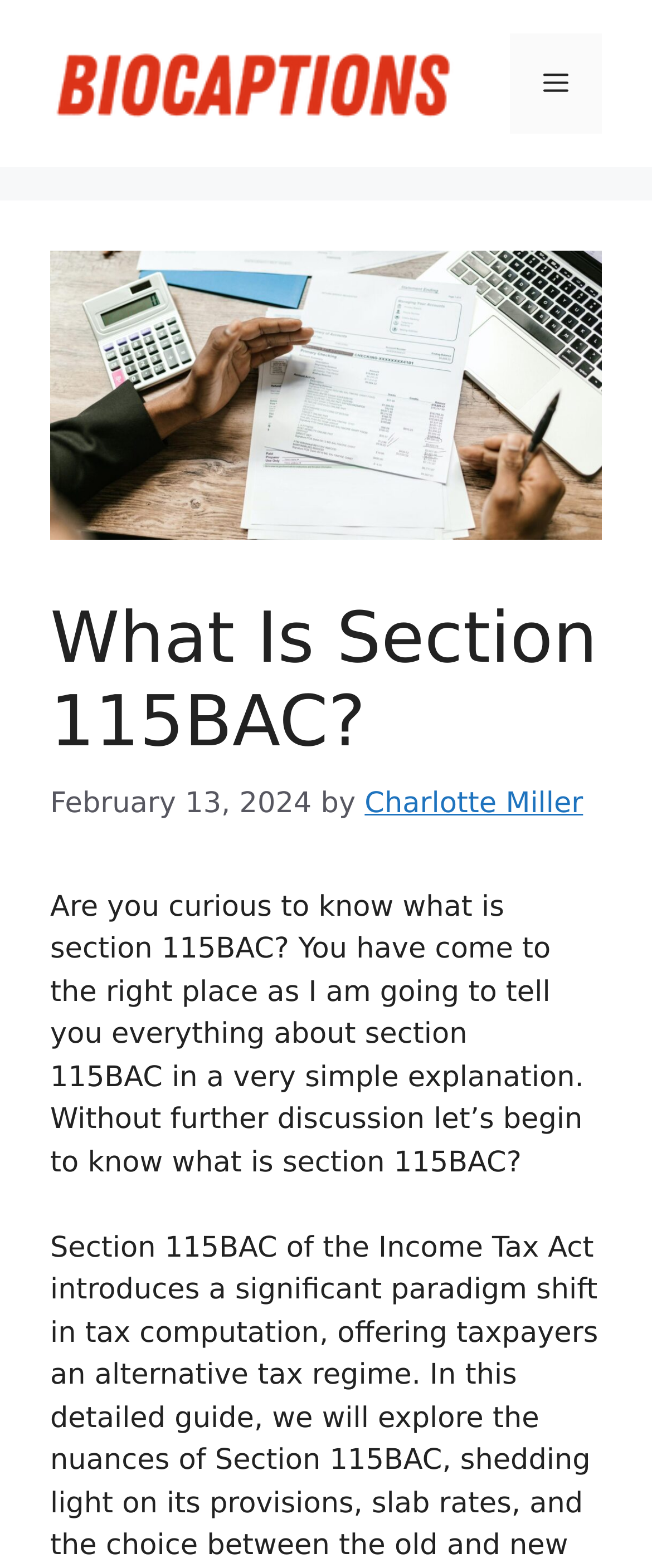Find the bounding box coordinates for the element described here: "Menu".

[0.782, 0.021, 0.923, 0.085]